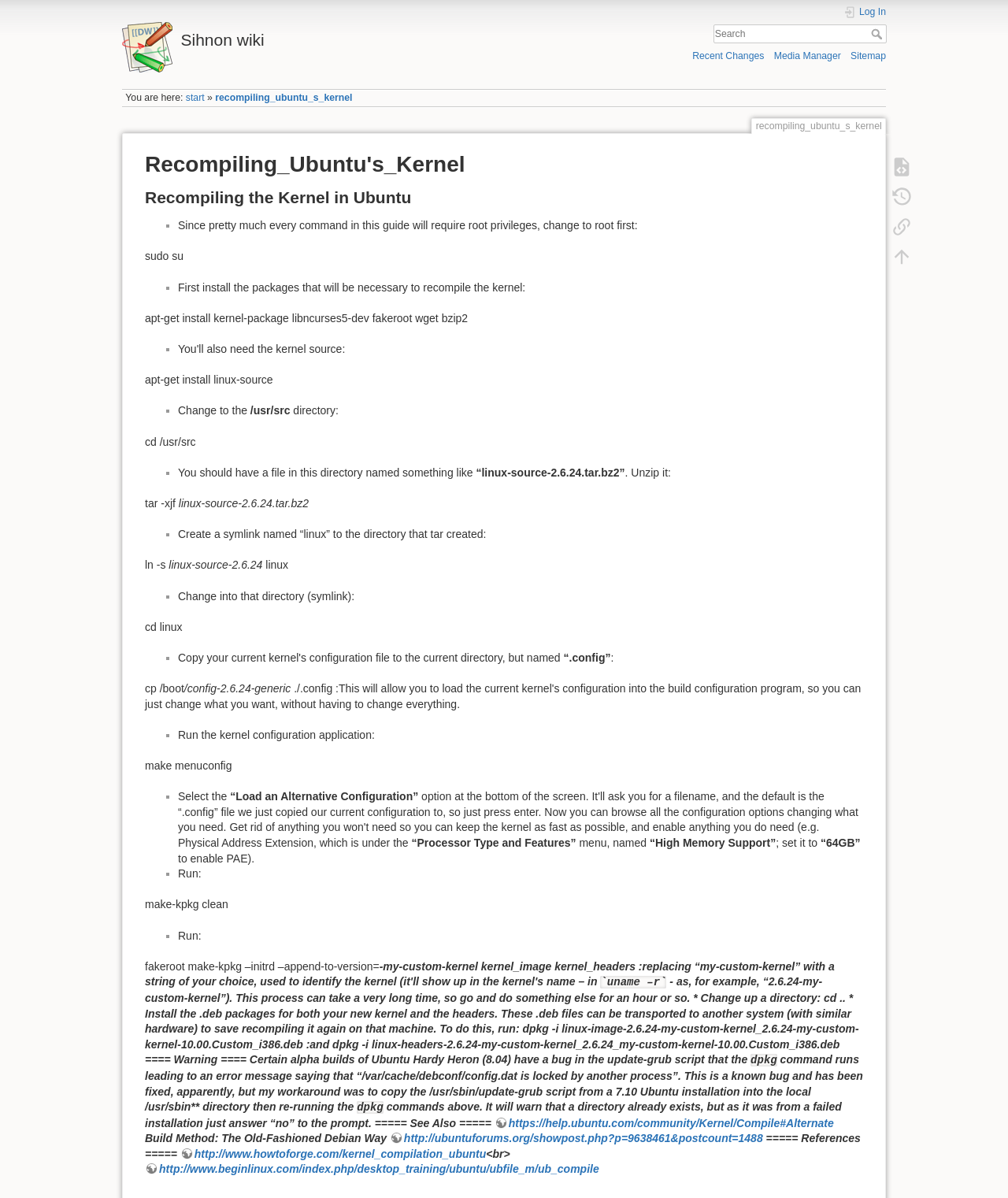Find the bounding box coordinates of the clickable area required to complete the following action: "View recent changes".

[0.687, 0.042, 0.758, 0.052]